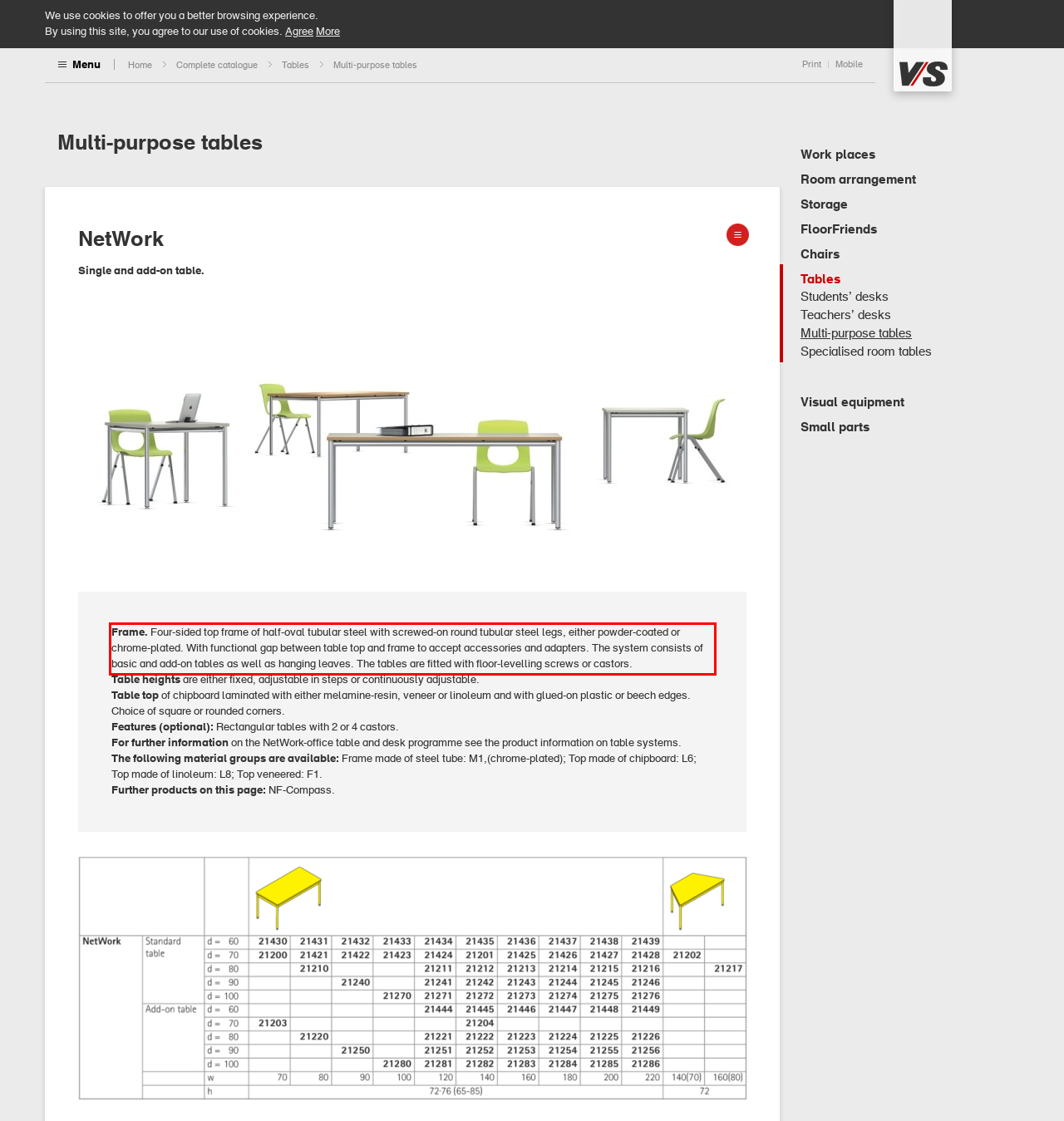You have a screenshot of a webpage, and there is a red bounding box around a UI element. Utilize OCR to extract the text within this red bounding box.

Frame. Four-sided top frame of half-oval tubular steel with screwed-on round tubular steel legs, either powder-coated or chrome-plated. With functional gap between table top and frame to accept accessories and adapters. The system consists of basic and add-on tables as well as hanging leaves. The tables are fitted with floor-levelling screws or castors.